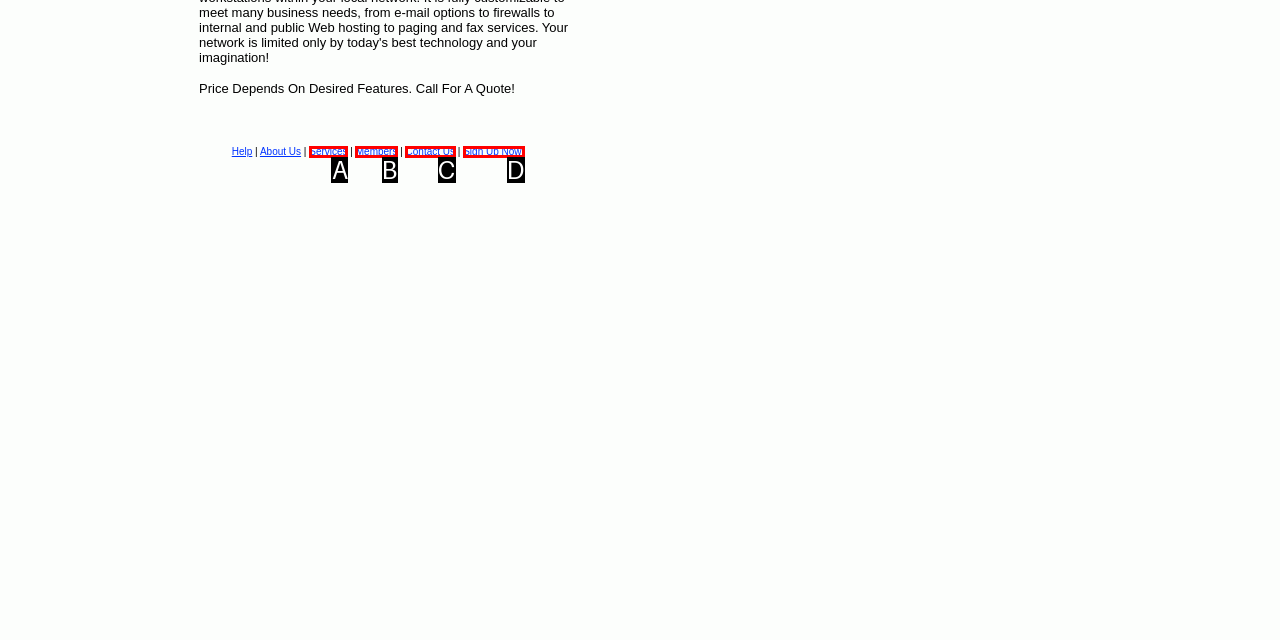Choose the UI element that best aligns with the description: Sign Up Now!
Respond with the letter of the chosen option directly.

D